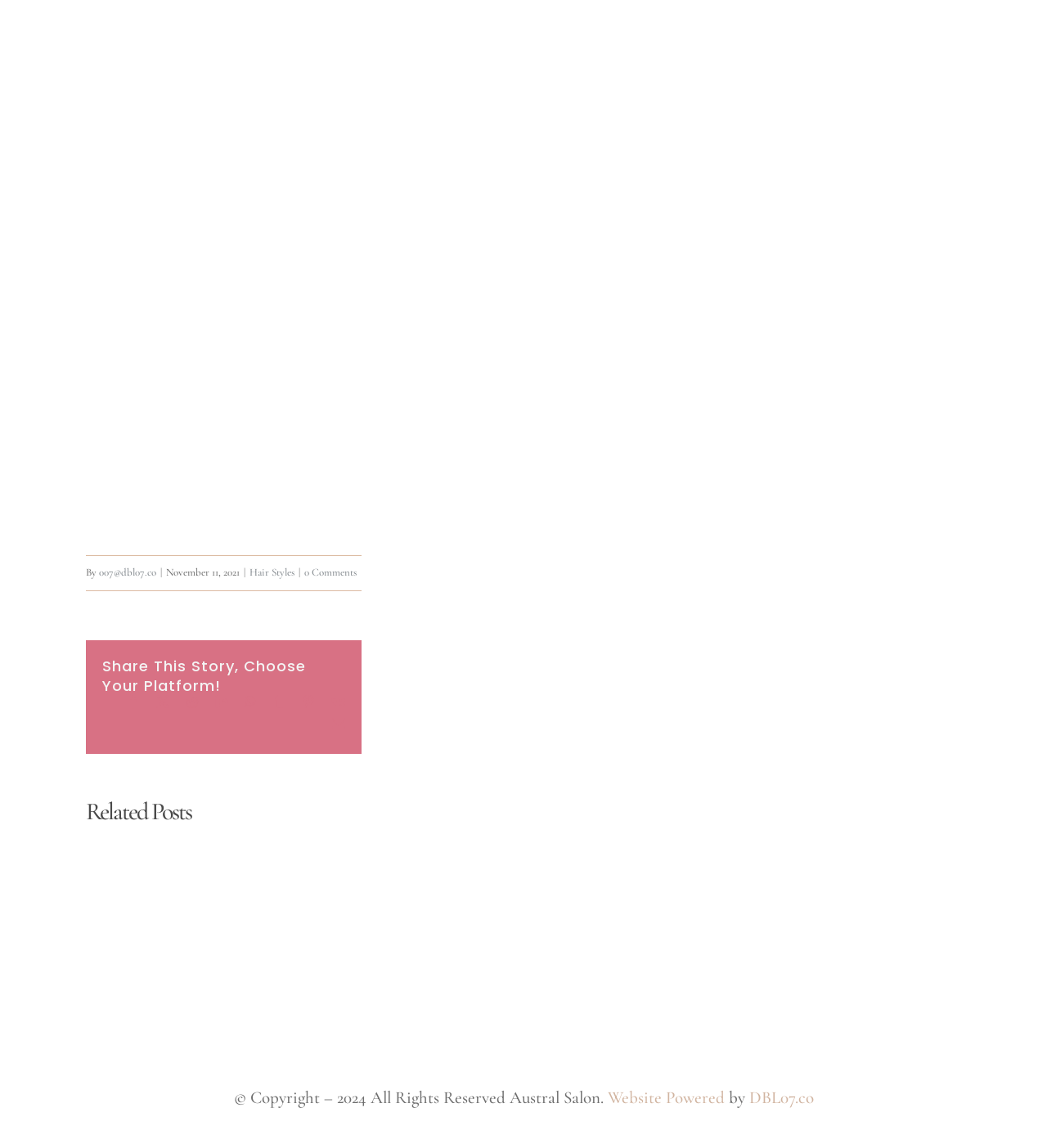Find the bounding box coordinates of the area to click in order to follow the instruction: "Visit the Website Powered by DBL07.co".

[0.715, 0.947, 0.777, 0.965]